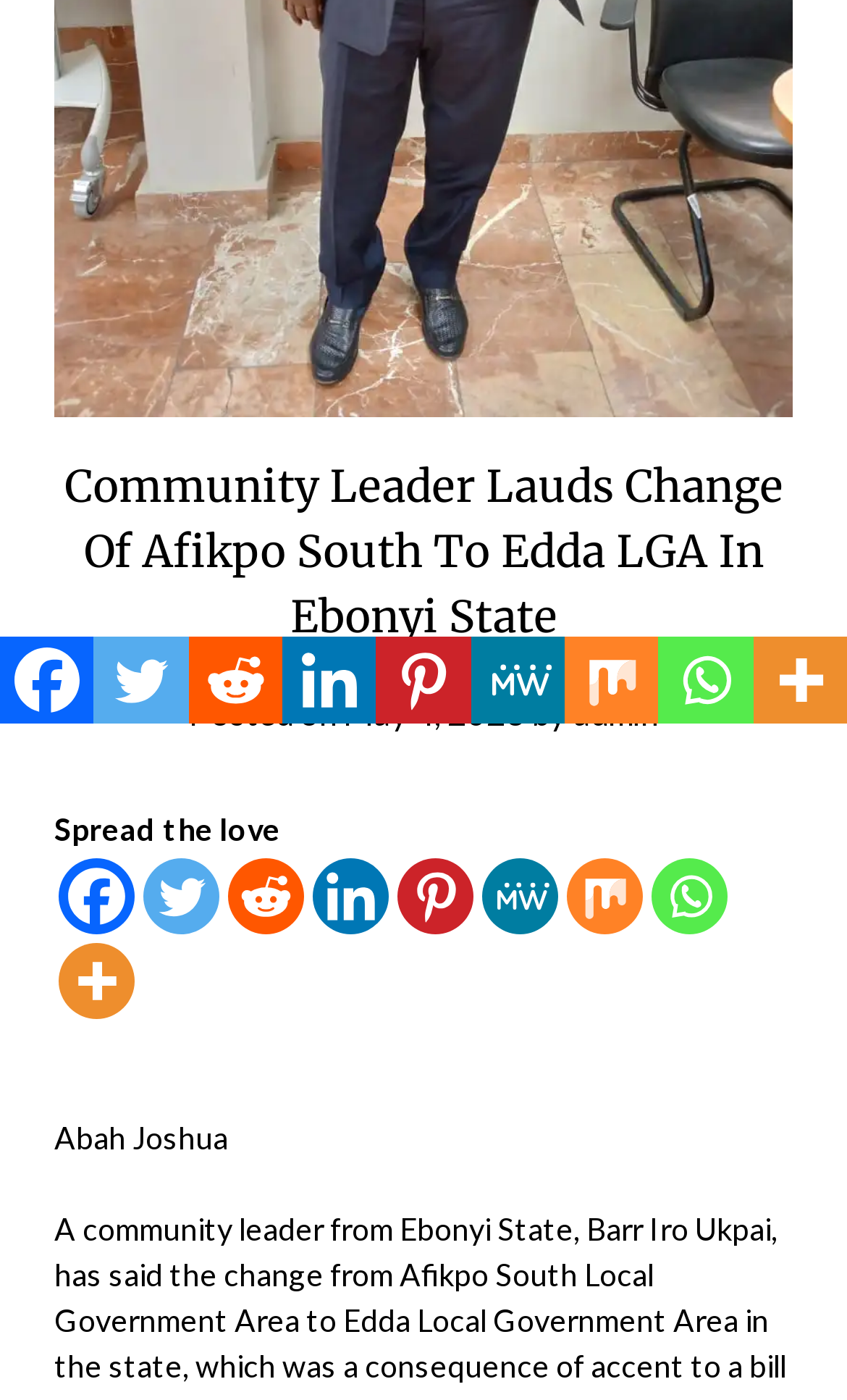Locate the bounding box of the user interface element based on this description: "aria-label="MeWe" title="MeWe"".

[0.569, 0.613, 0.659, 0.667]